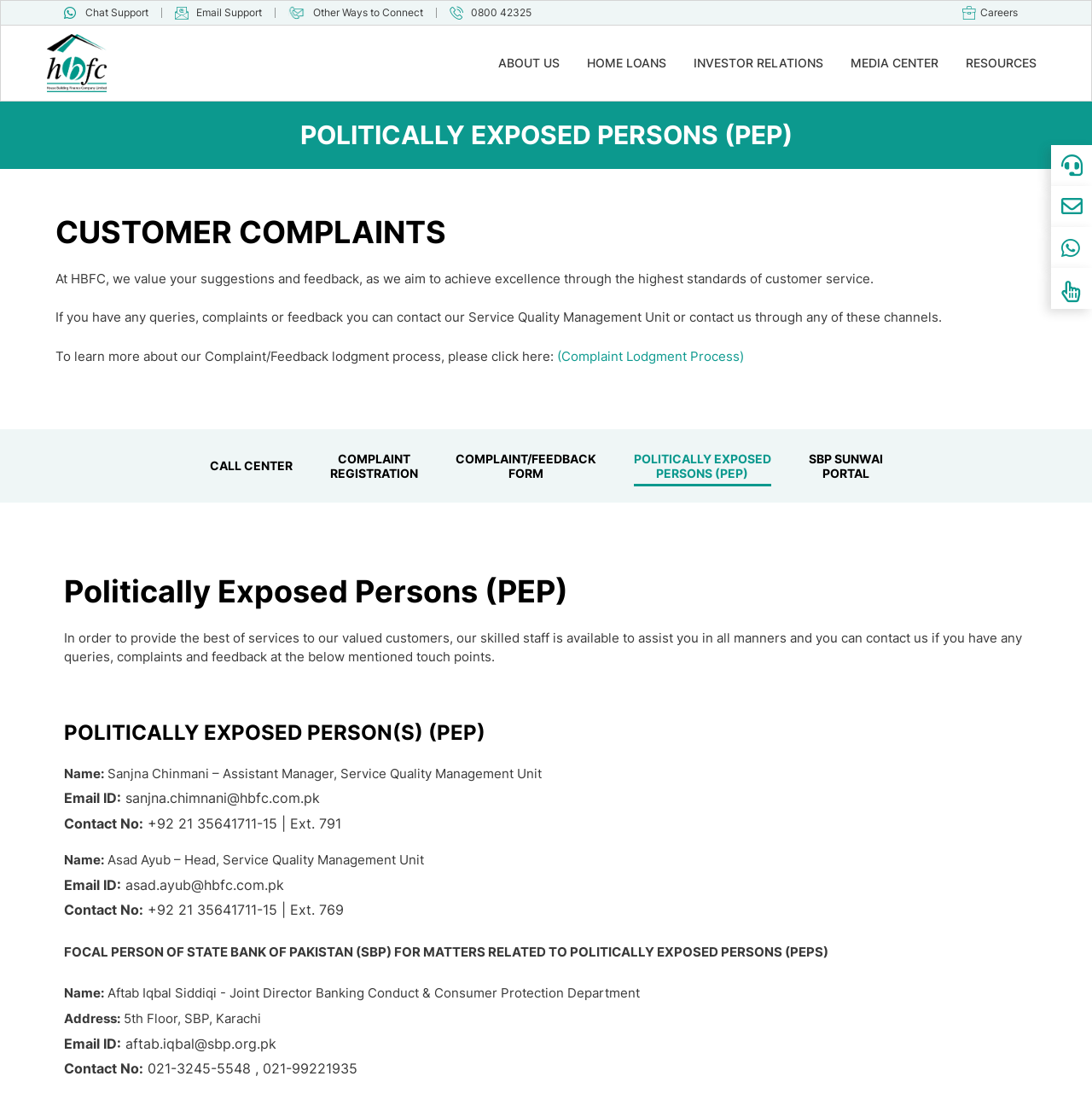Identify the coordinates of the bounding box for the element that must be clicked to accomplish the instruction: "Learn more about the complaint lodgment process".

[0.51, 0.314, 0.681, 0.328]